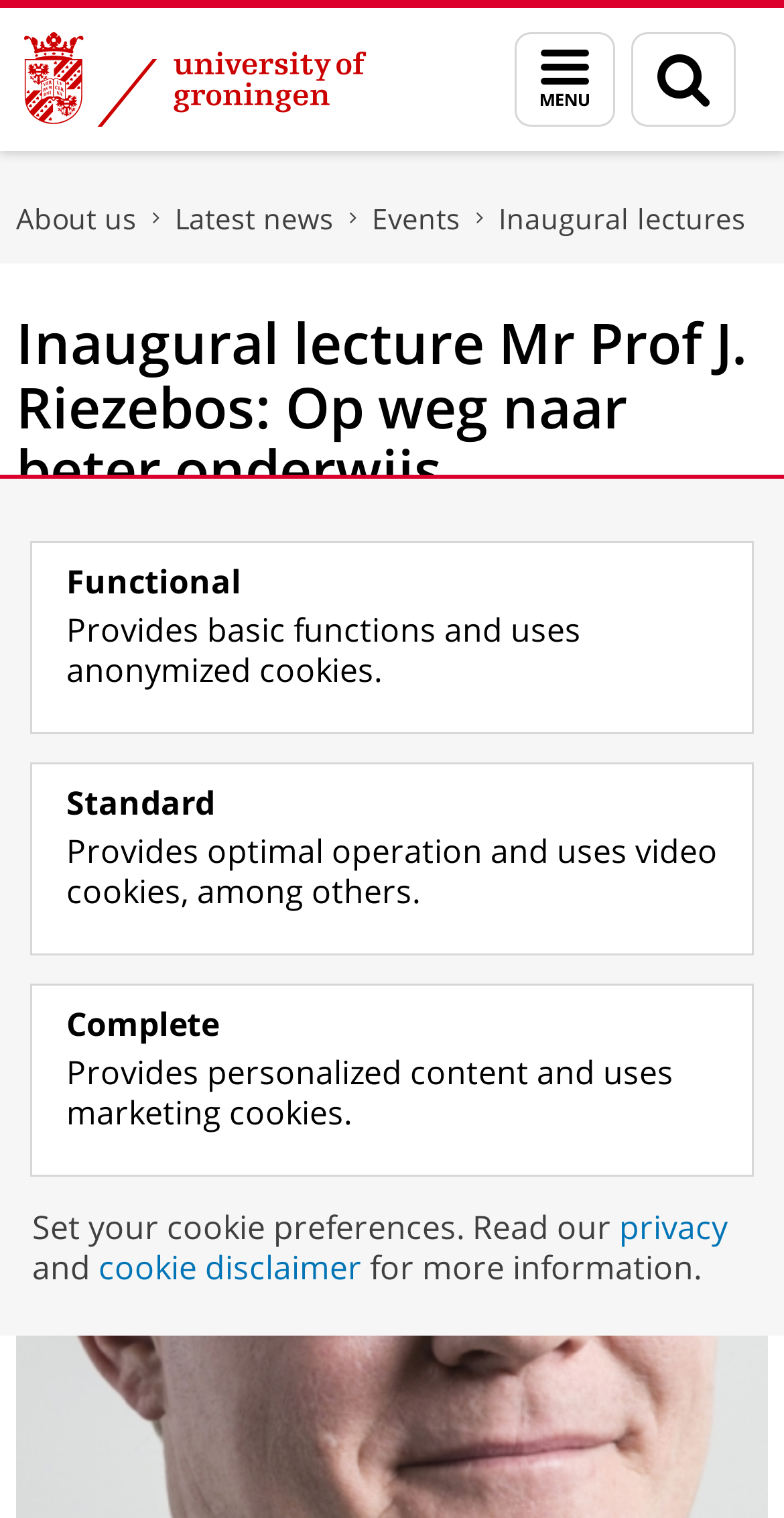Kindly determine the bounding box coordinates of the area that needs to be clicked to fulfill this instruction: "View the inaugural lecture details".

[0.021, 0.205, 0.979, 0.331]